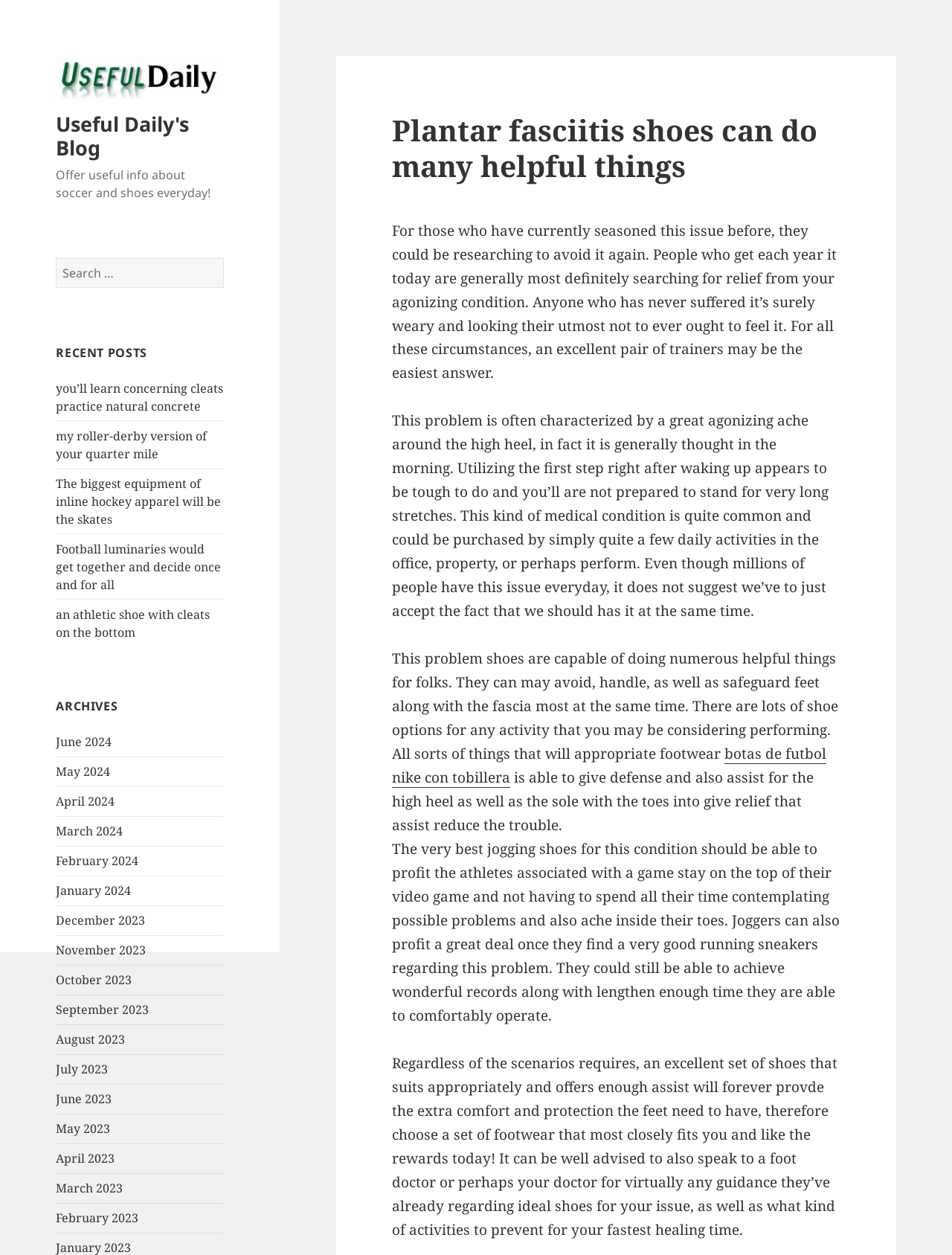Please determine the bounding box coordinates of the section I need to click to accomplish this instruction: "Click on link about botas de futbol nike con tobillera".

[0.412, 0.593, 0.868, 0.628]